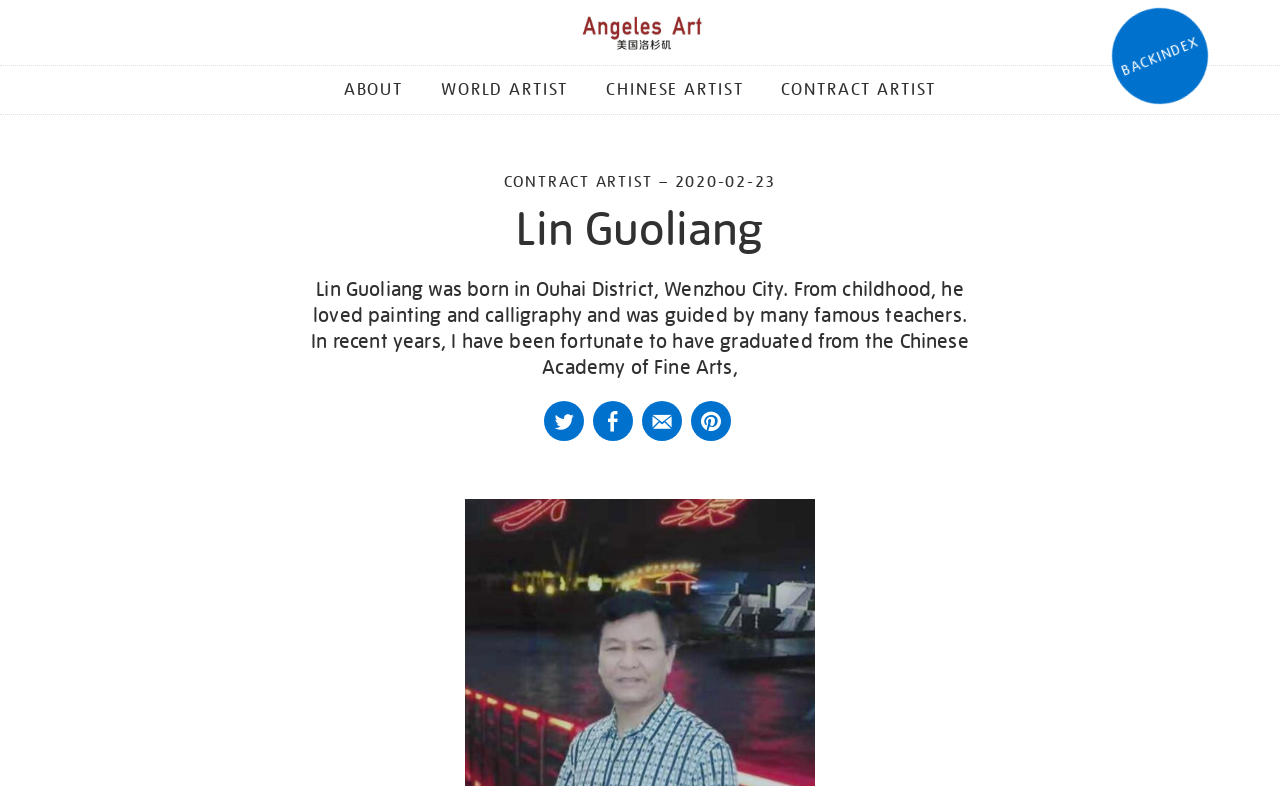Determine the bounding box coordinates of the region that needs to be clicked to achieve the task: "View WORLD ARTIST page".

[0.332, 0.083, 0.457, 0.145]